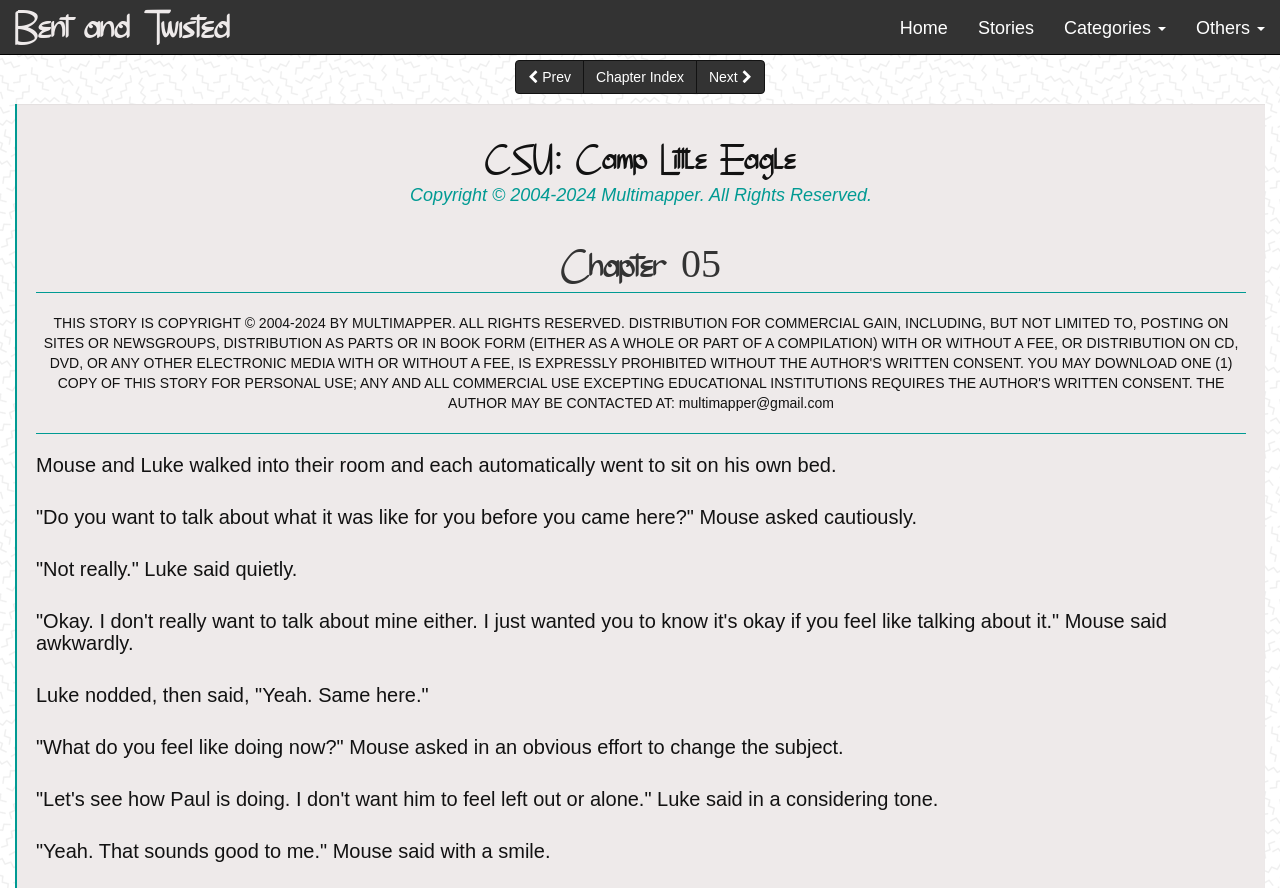How many navigation links are at the top?
Can you provide a detailed and comprehensive answer to the question?

I counted the number of link elements at the top of the page, which are 'Home', 'Stories', 'Categories', and 'Others'.